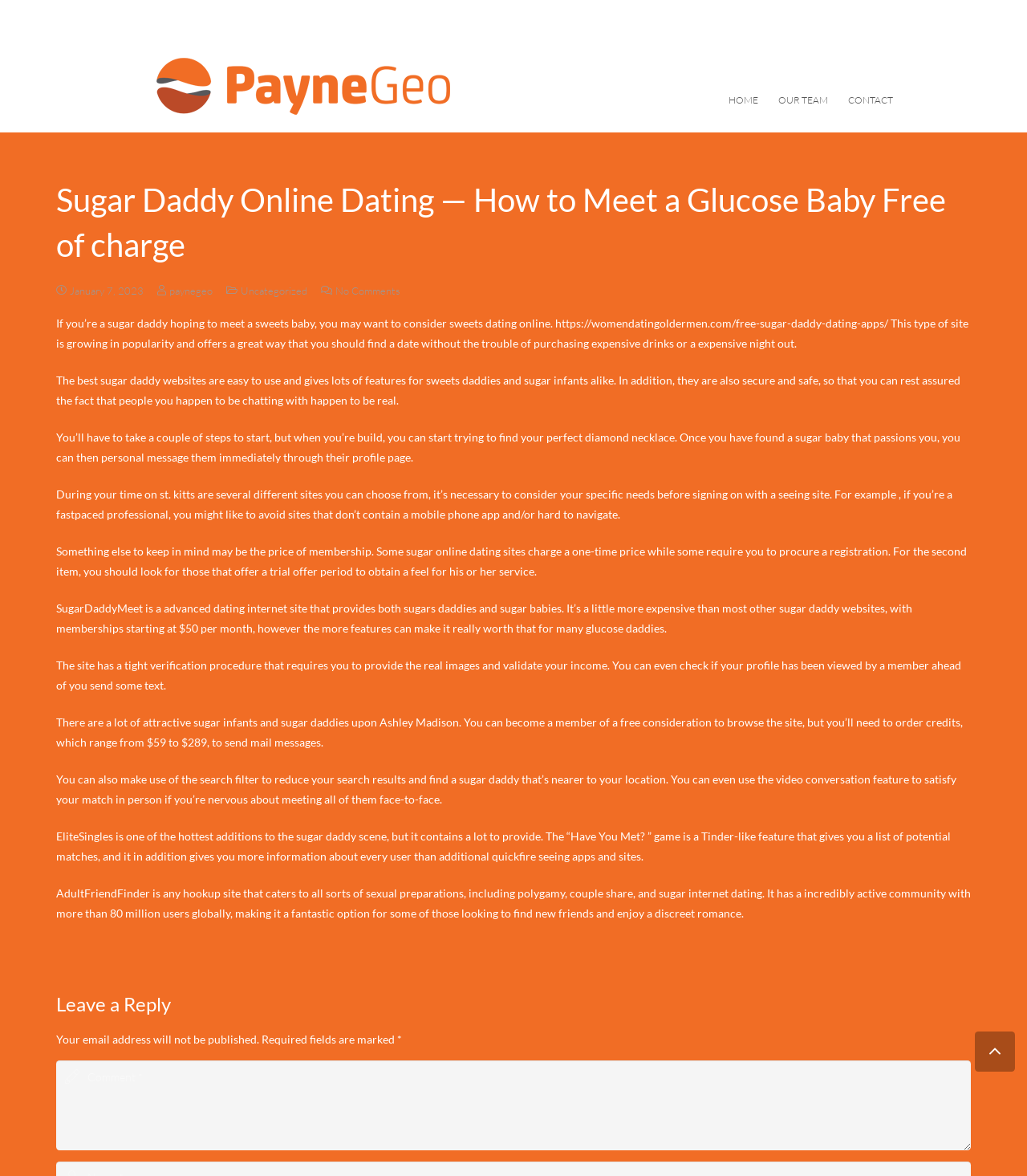What is the purpose of the website?
With the help of the image, please provide a detailed response to the question.

I understood the purpose of the website by reading the article, which explains how to meet a sugar baby online, and provides information about sugar daddy websites, so the purpose of the website is to facilitate sugar daddy online dating.